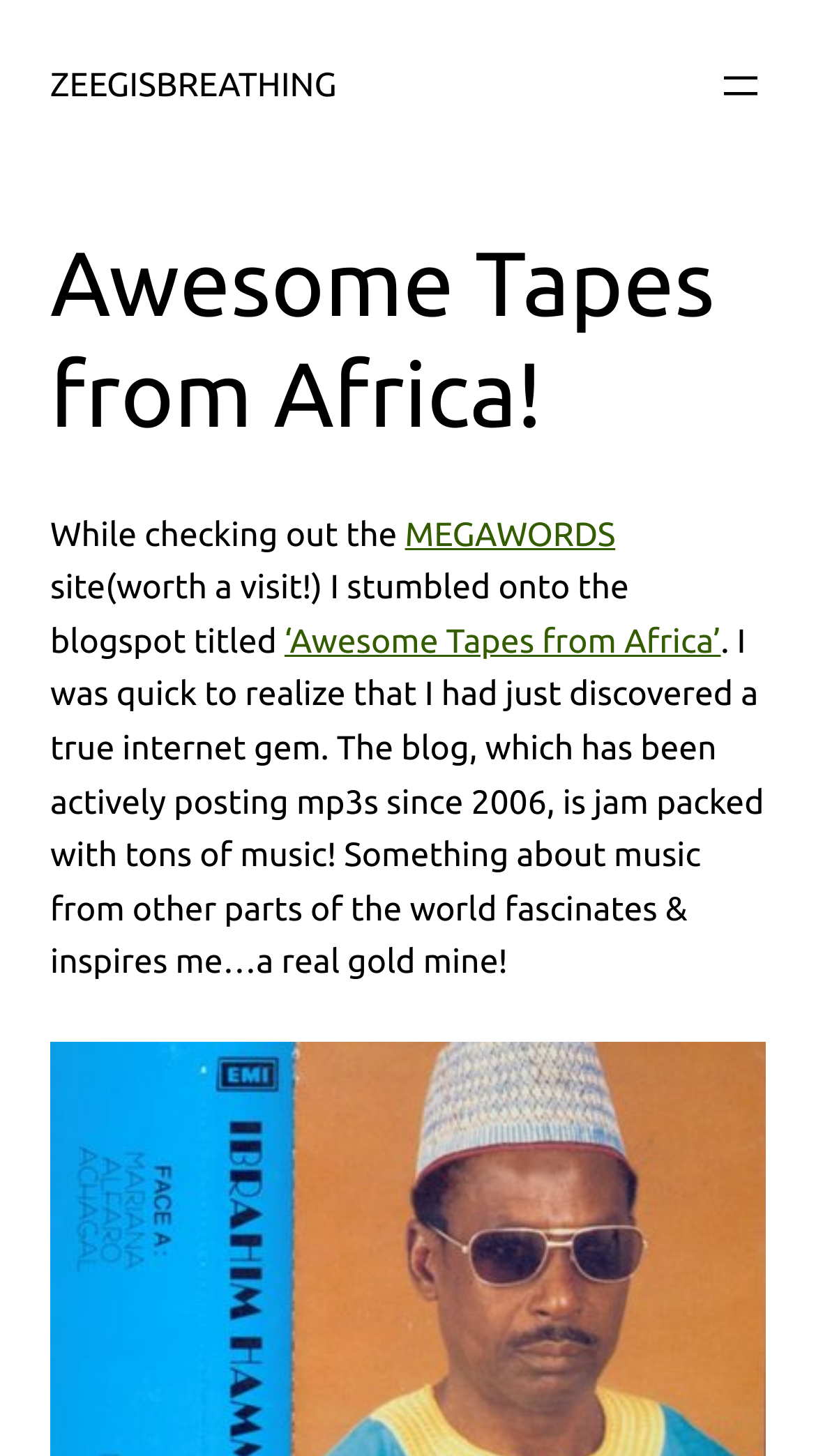What is the name of the blog?
Based on the image, answer the question with as much detail as possible.

I found the answer by looking at the heading element which says 'Awesome Tapes from Africa!' and also by reading the text that says 'I stumbled onto the blogspot titled ‘Awesome Tapes from Africa’’.